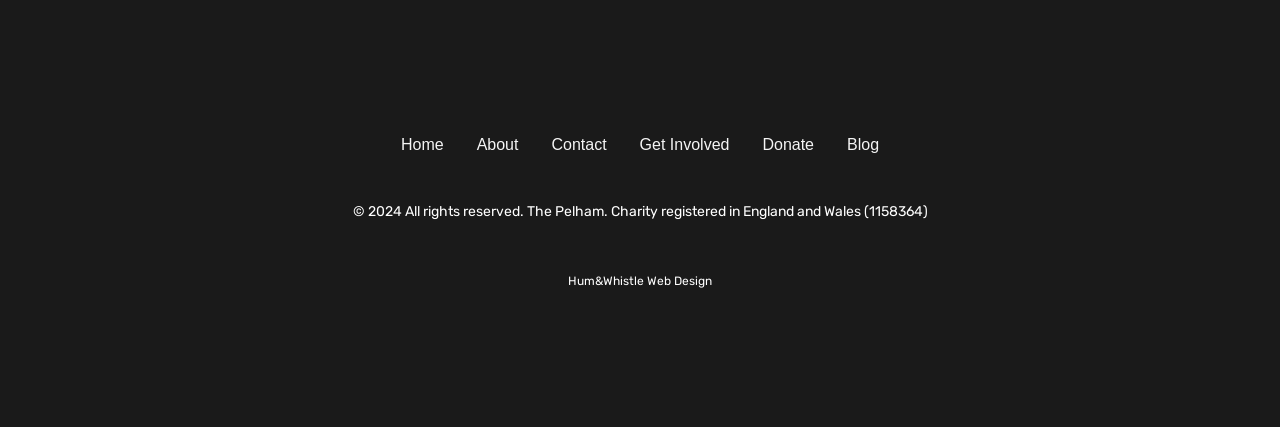What is the purpose of the 'Donate' link?
From the image, provide a succinct answer in one word or a short phrase.

To make a donation